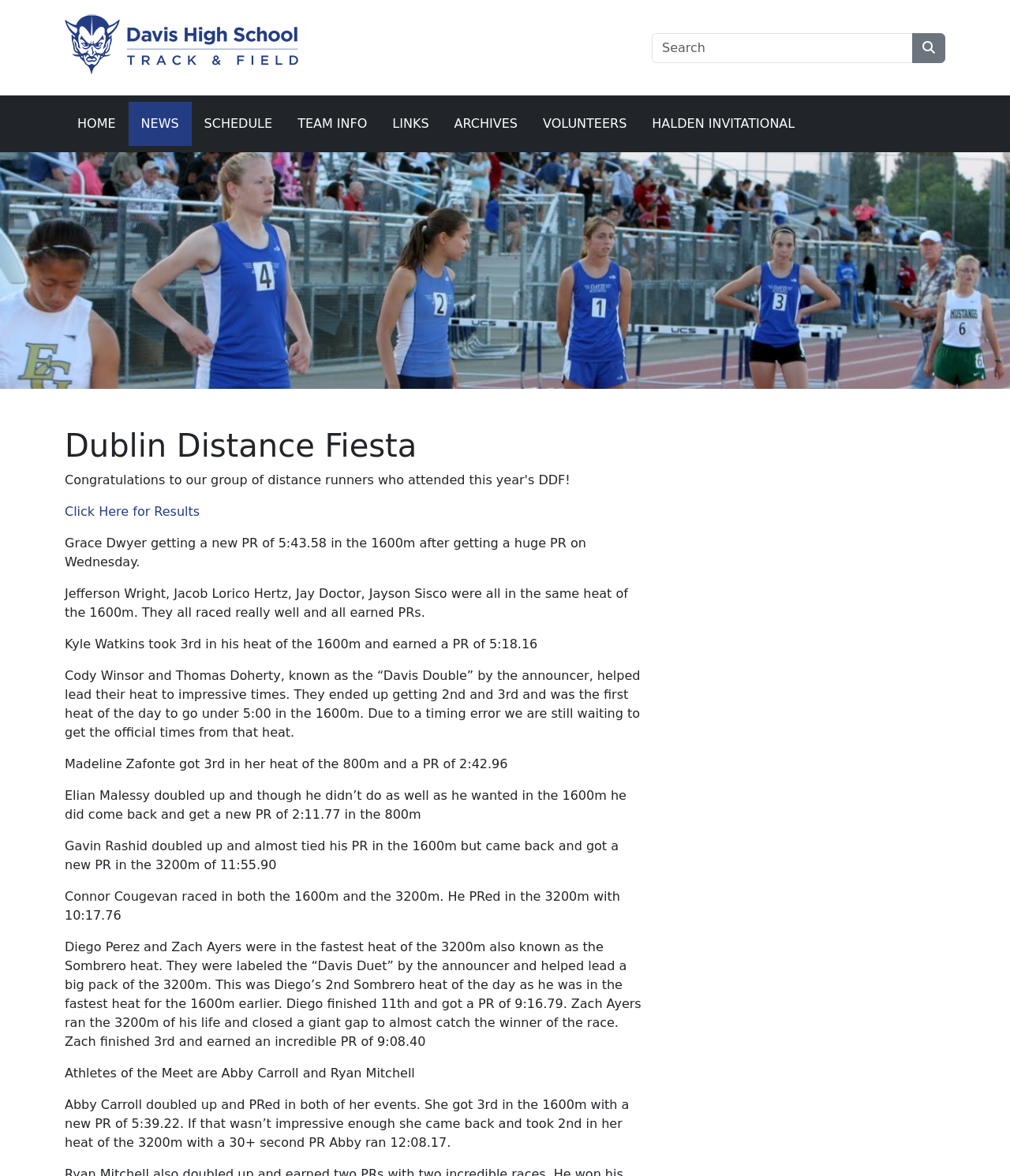How many links are in the navigation menu?
Examine the screenshot and reply with a single word or phrase.

7